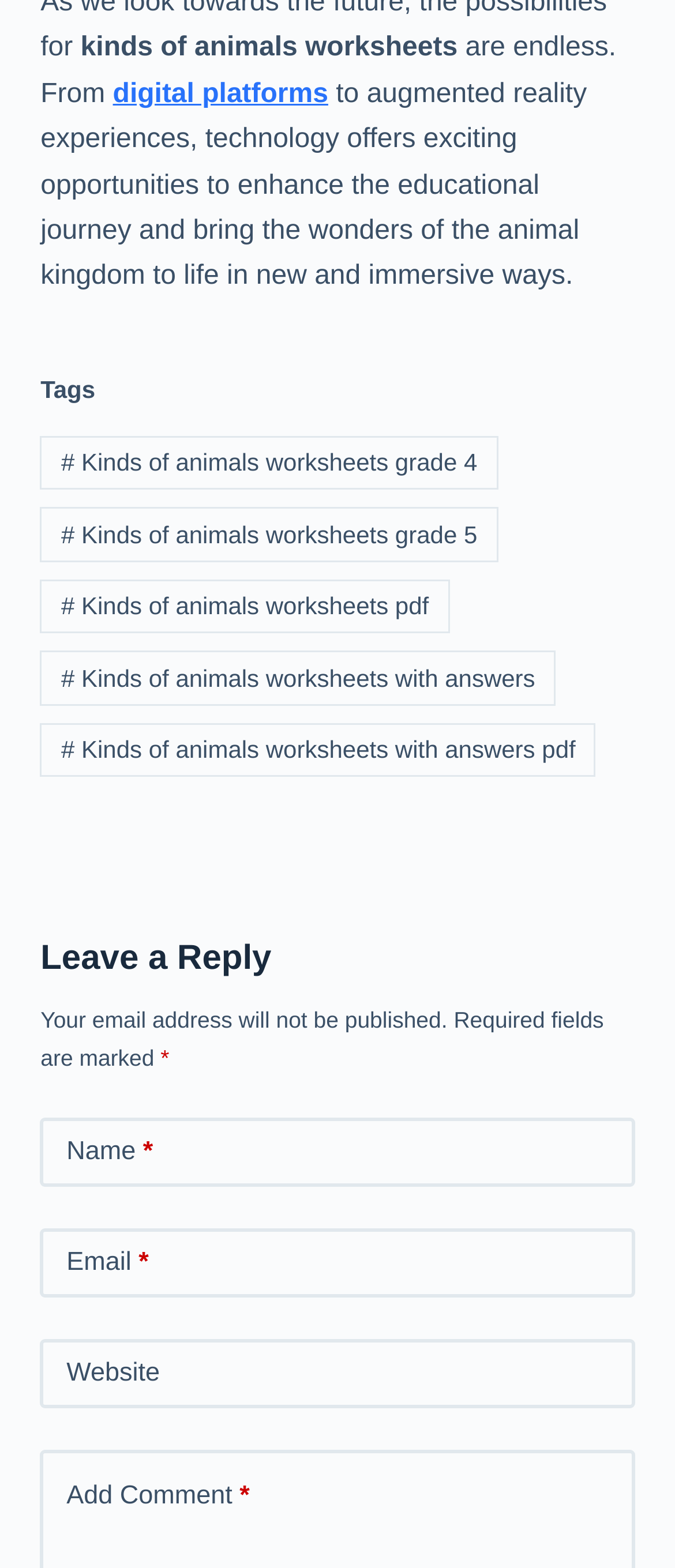Please determine the bounding box coordinates of the element's region to click for the following instruction: "Click on the link to access digital platforms".

[0.167, 0.051, 0.486, 0.069]